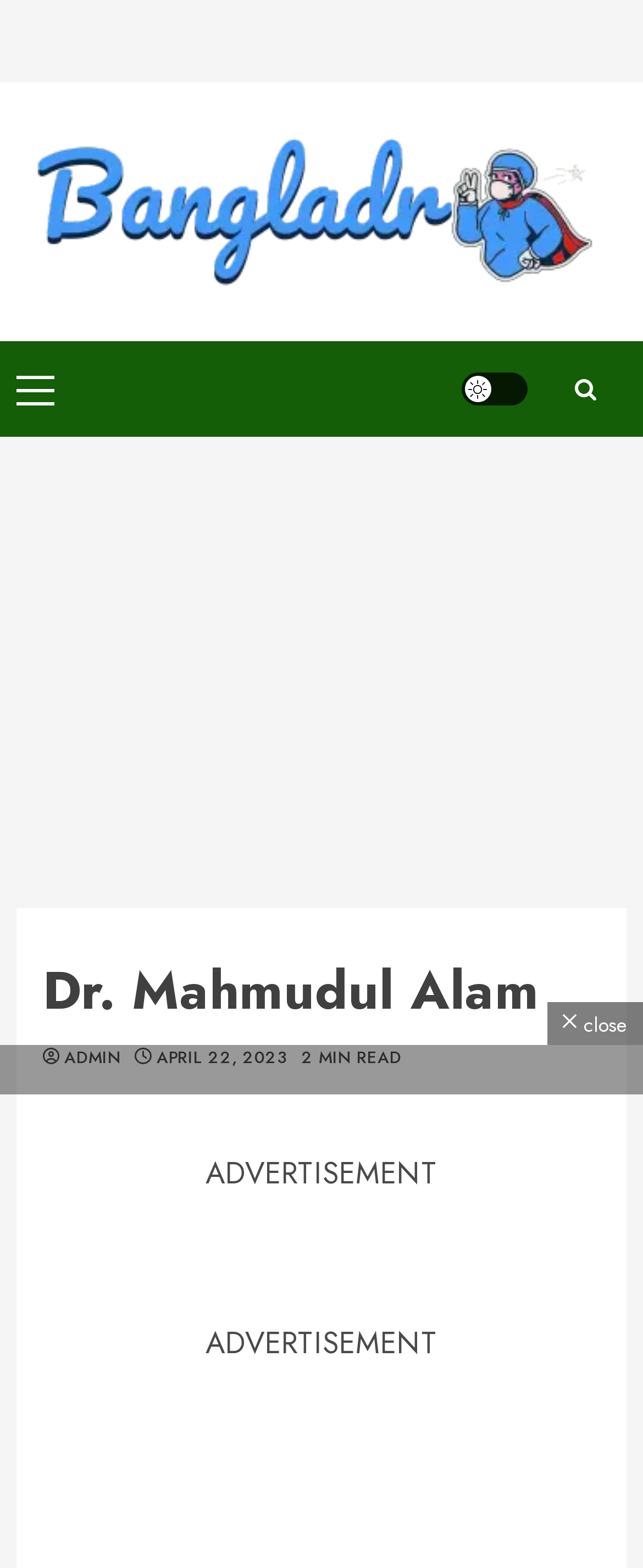Identify the bounding box for the element characterized by the following description: "April 22, 2023".

[0.244, 0.667, 0.447, 0.682]